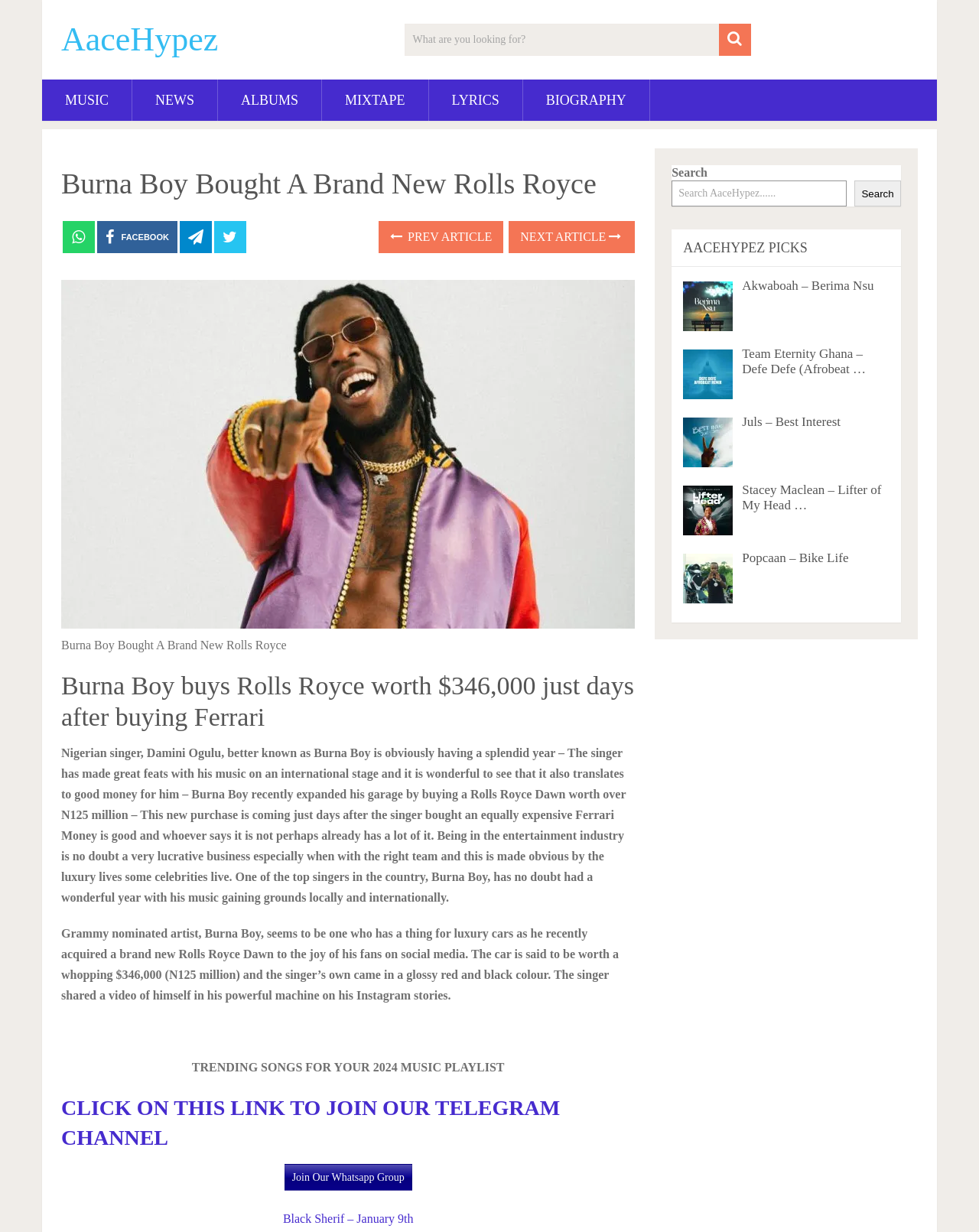Identify the bounding box coordinates of the clickable region required to complete the instruction: "Go to the next article". The coordinates should be given as four float numbers within the range of 0 and 1, i.e., [left, top, right, bottom].

[0.52, 0.179, 0.649, 0.205]